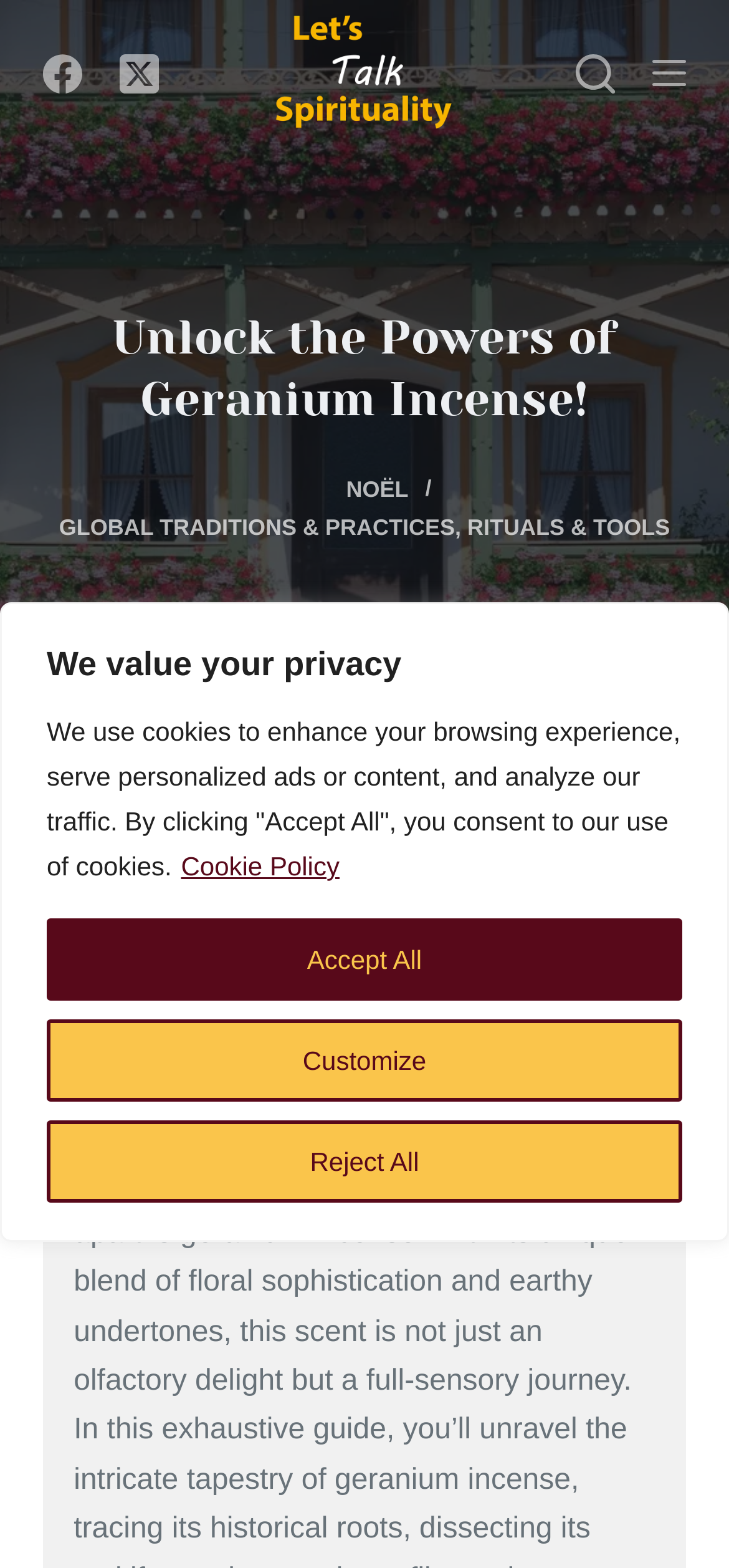Create a detailed summary of all the visual and textual information on the webpage.

This webpage is about geranium incense, with a focus on its history, aroma, and benefits. At the top left corner, there is a link to skip to the content. Below it, there are social media links to Facebook, Twitter, and others. The website's logo, "Lets Talk Spirituality", is located at the top center, accompanied by an image.

A large banner image of geranium incense takes up the majority of the top section of the page. Below the image, there is a heading that reads "Unlock the Powers of Geranium Incense!" followed by a subheading with links to the author, Noël, and categories such as "GLOBAL TRADITIONS & PRACTICES" and "RITUALS & TOOLS".

On the right side of the page, there are buttons to open a search form and an off-canvas menu. At the bottom of the page, there is a section with buttons to customize, reject, or accept cookies, along with a link to the cookie policy.

The main content of the page starts with a heading that reads "Introduction", which is located below the banner image. The page has a total of 5 buttons, 14 links, and 5 images.